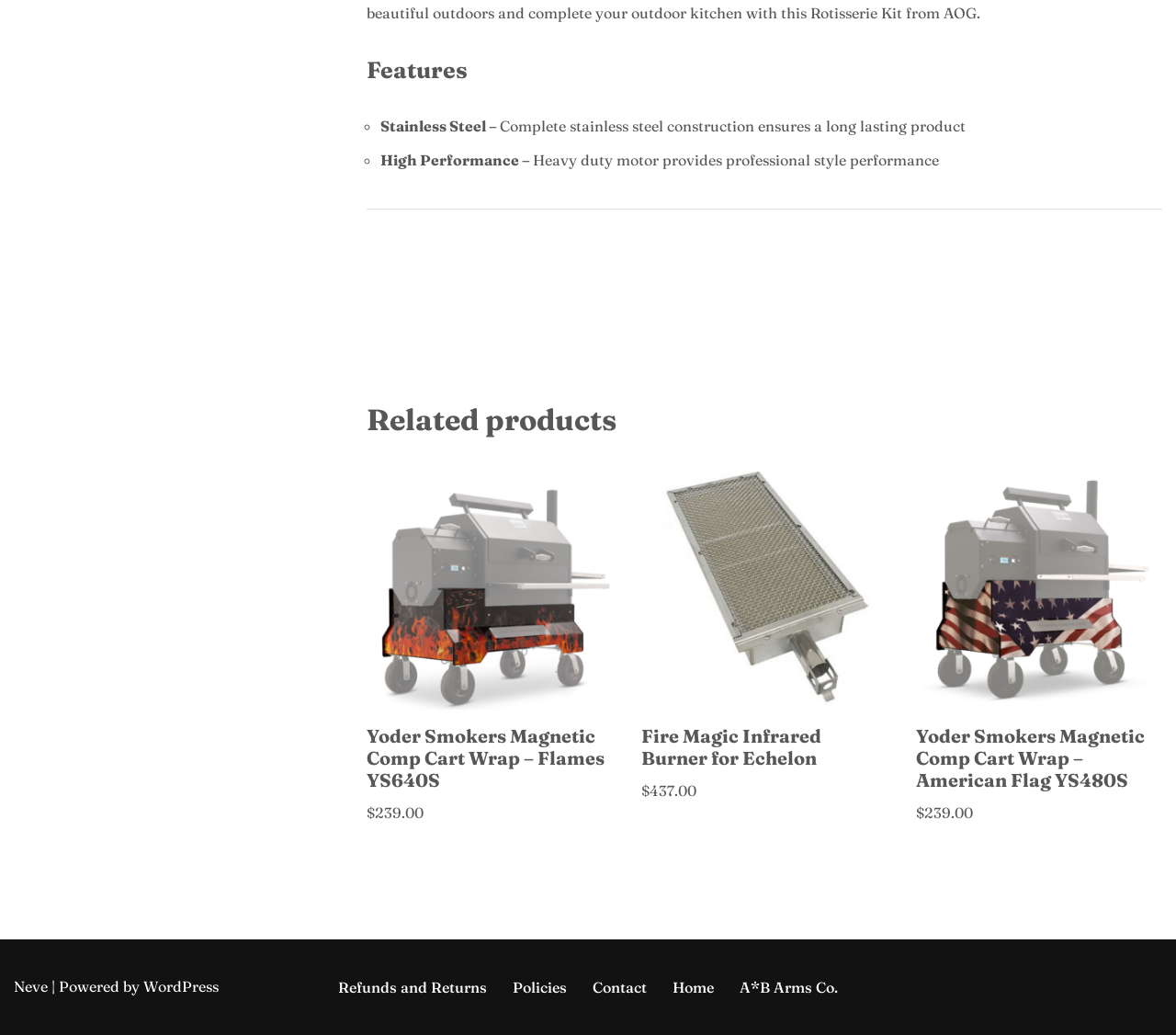Please identify the bounding box coordinates of the element I need to click to follow this instruction: "Contact us".

[0.504, 0.942, 0.55, 0.965]